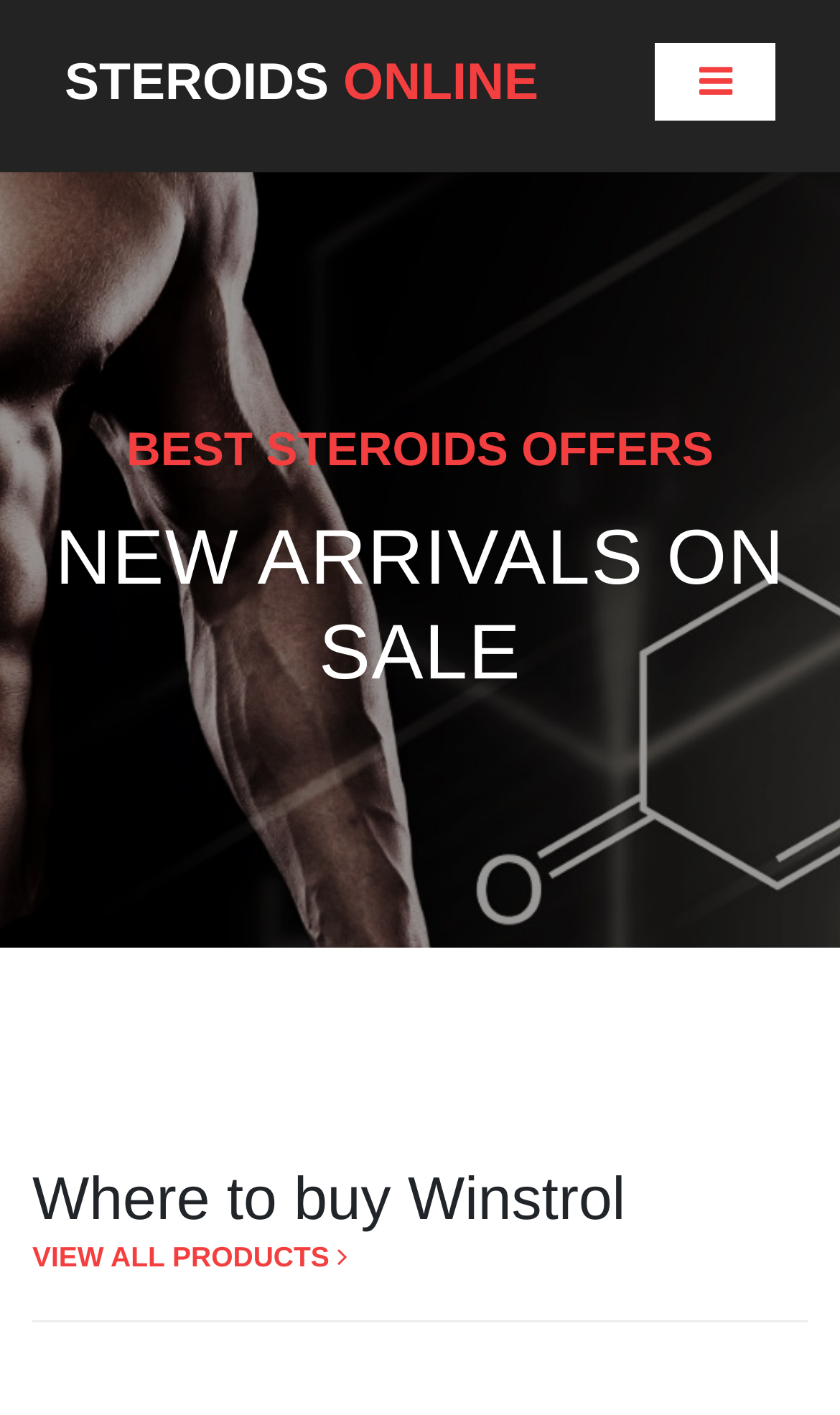What is the symbol next to the 'VIEW ALL PRODUCTS' link?
Please answer the question as detailed as possible based on the image.

The symbol  is an arrow icon, often used to indicate 'view more' or 'expand' functionality, in this case, to view all products on the website.